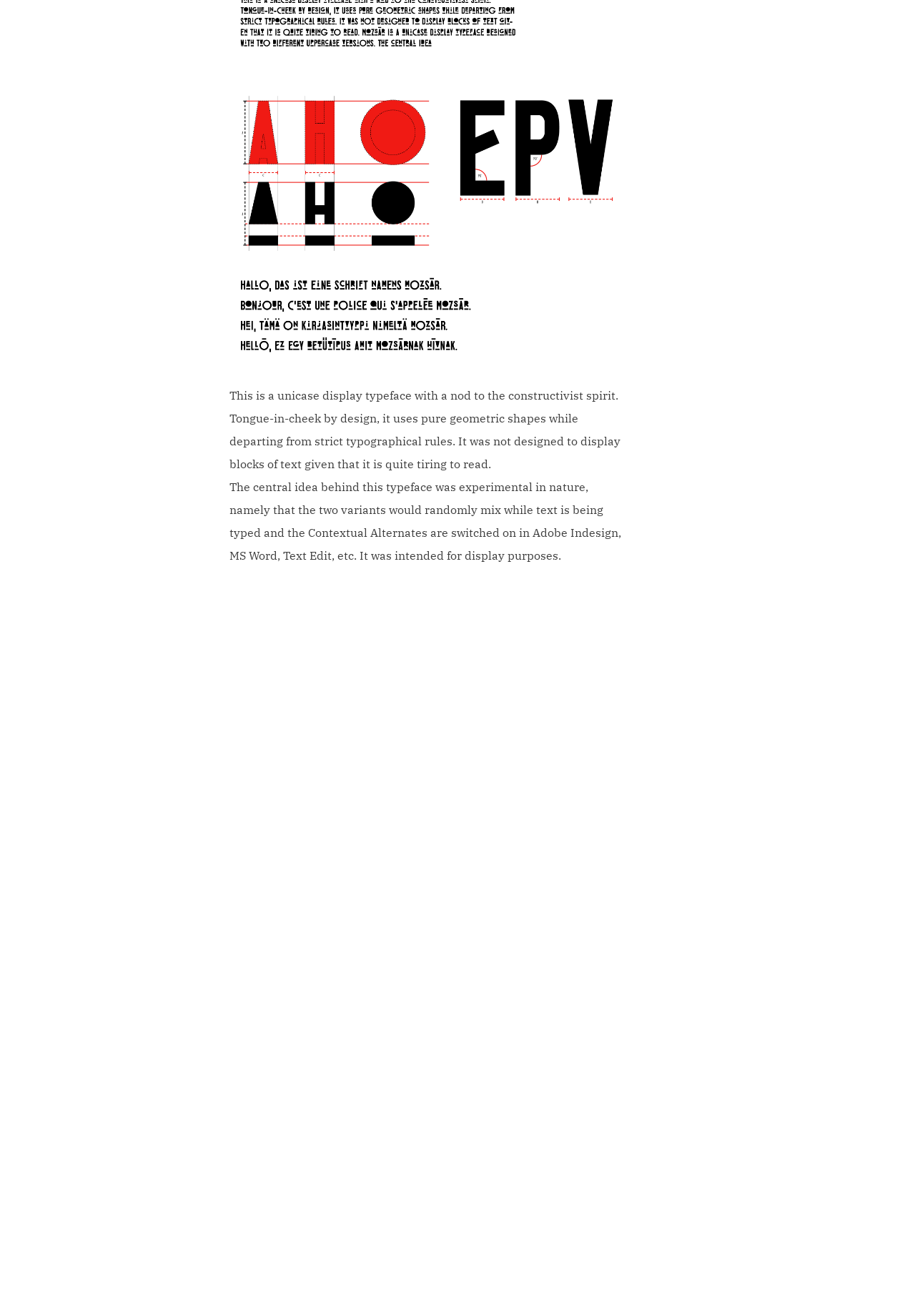What is the tone of the typeface design?
Using the image as a reference, deliver a detailed and thorough answer to the question.

The typeface design is described as tongue-in-cheek, meaning it is playful and humorous in its approach to typography, while still being experimental and innovative.